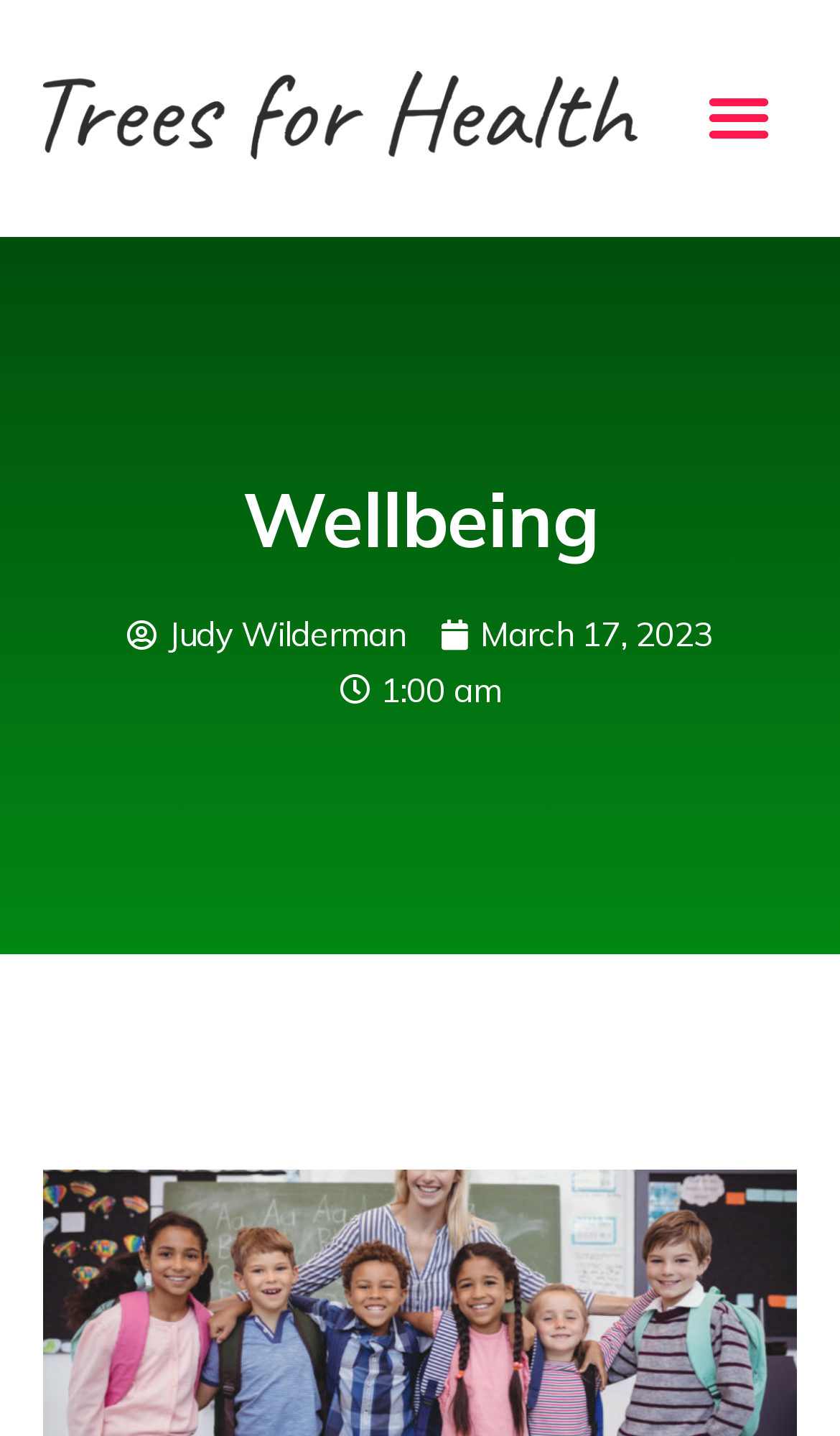Based on the element description: "Menu", identify the bounding box coordinates for this UI element. The coordinates must be four float numbers between 0 and 1, listed as [left, top, right, bottom].

[0.822, 0.049, 0.937, 0.116]